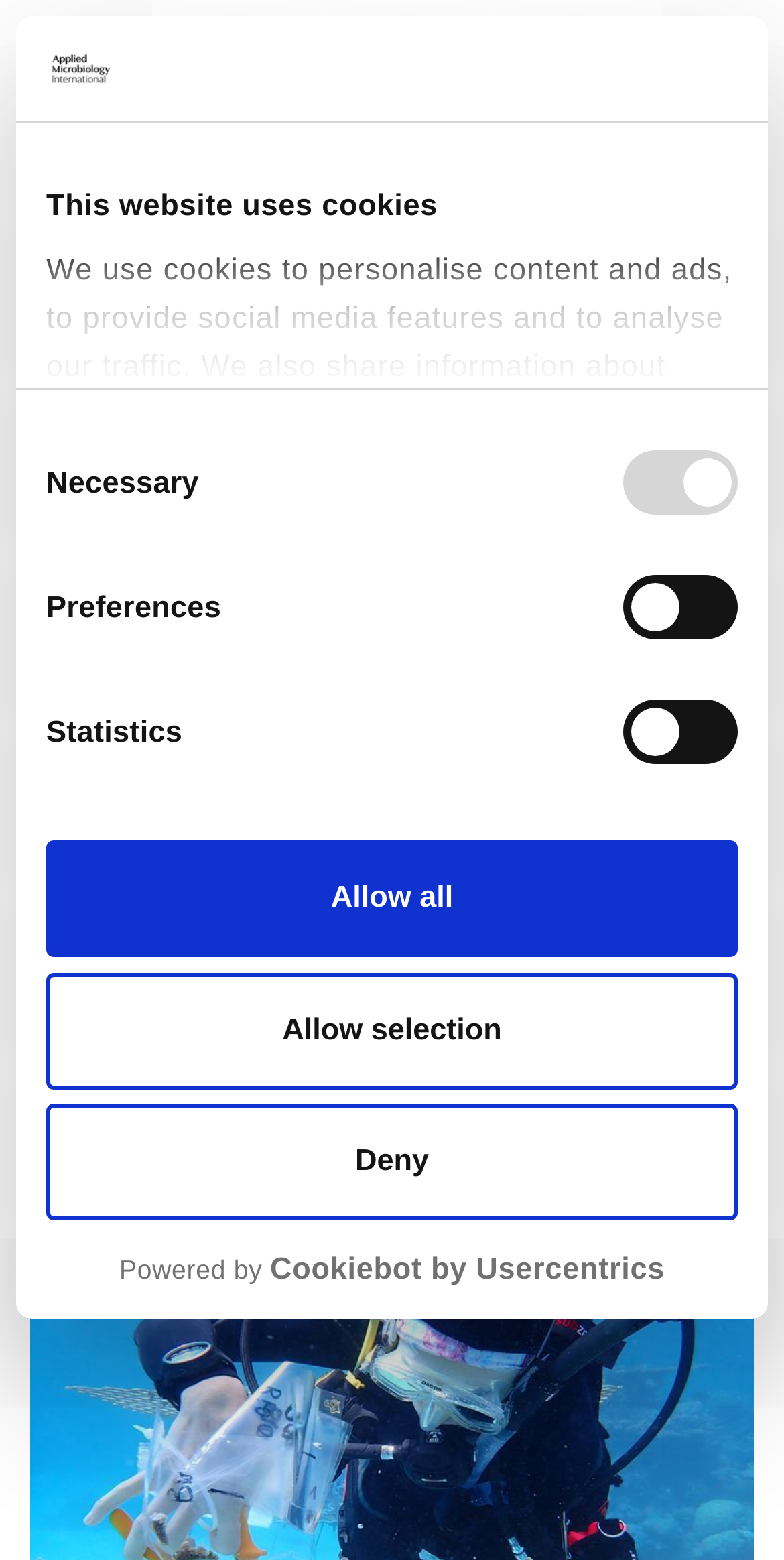What is the purpose of the biodegradable plastic cable ties?
Using the details shown in the screenshot, provide a comprehensive answer to the question.

Based on the webpage content, it is clear that the biodegradable plastic cable ties are intended to replace their conventional plastic equivalents in coral propagation efforts. This is stated in the sentence 'Biodegradable plastic cable ties could be used to replace their conventional plastic equivalents in coral propagation as they perform as well and don’t adversely affect coral-associated bacterial communities as they break down.'